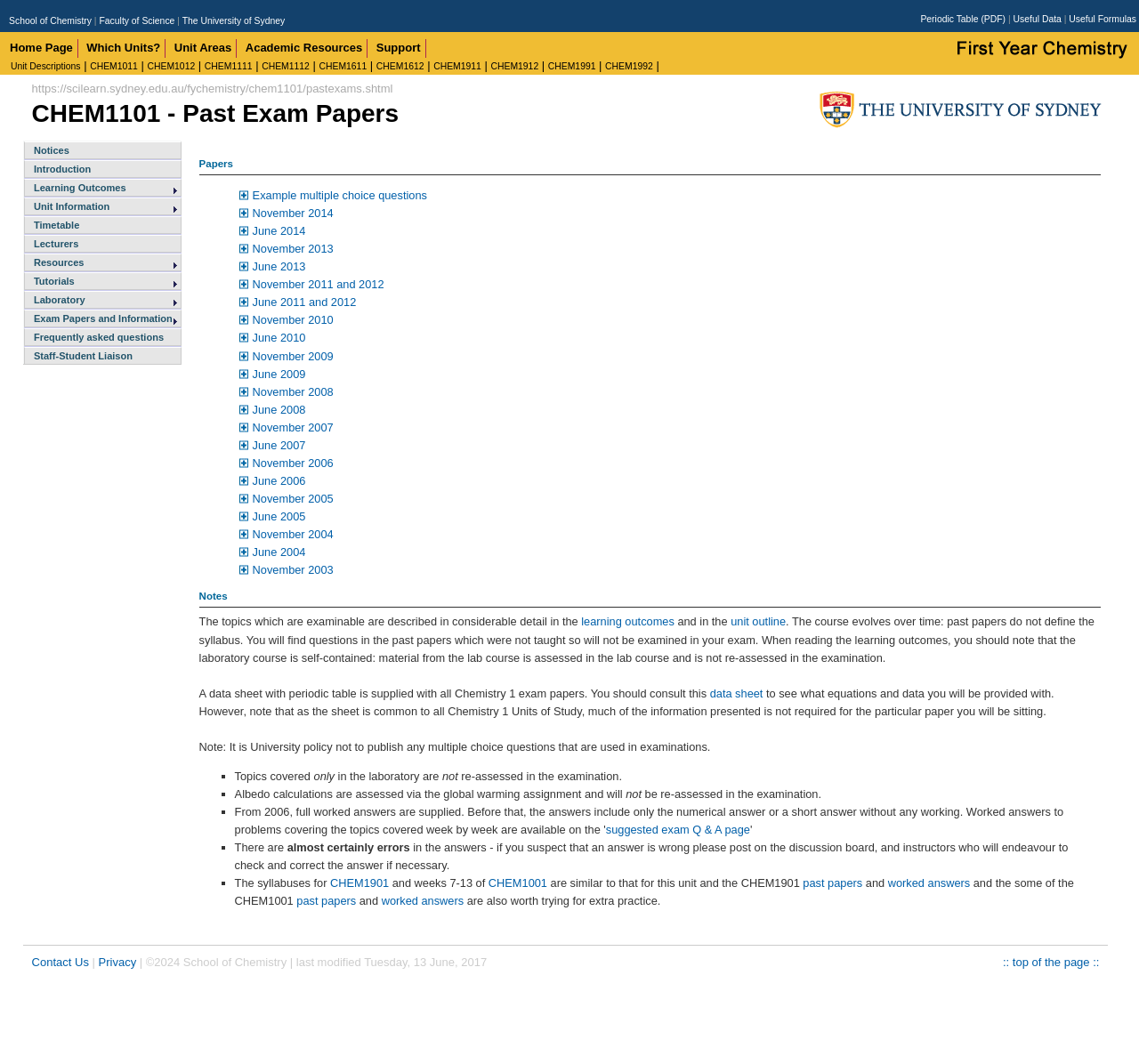Provide a brief response to the question using a single word or phrase: 
What type of resources are available in the 'Resources' section?

Useful Data, Useful Formulas, and Periodic Table